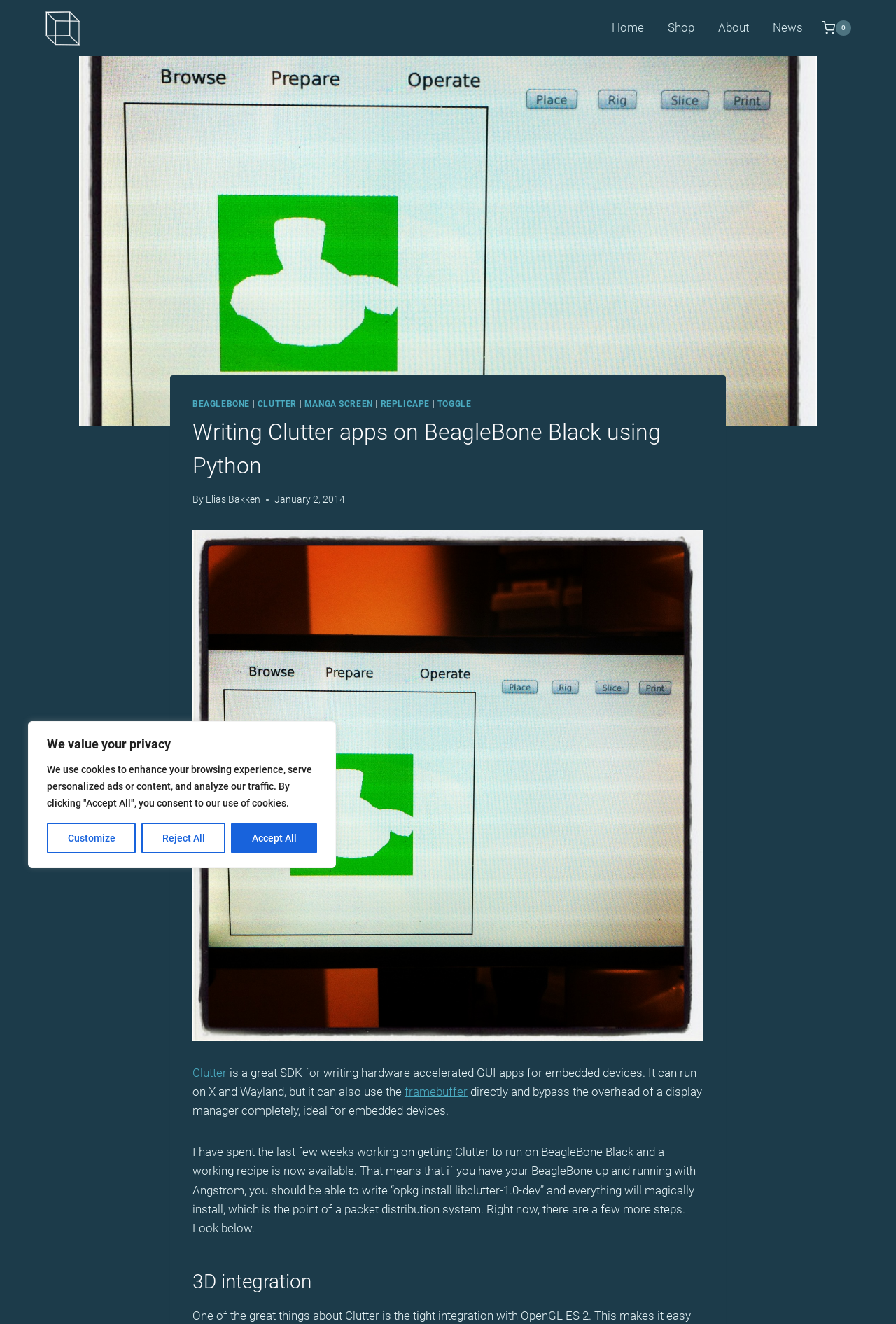Using the provided description: "Manga Screen", find the bounding box coordinates of the corresponding UI element. The output should be four float numbers between 0 and 1, in the format [left, top, right, bottom].

[0.34, 0.302, 0.416, 0.309]